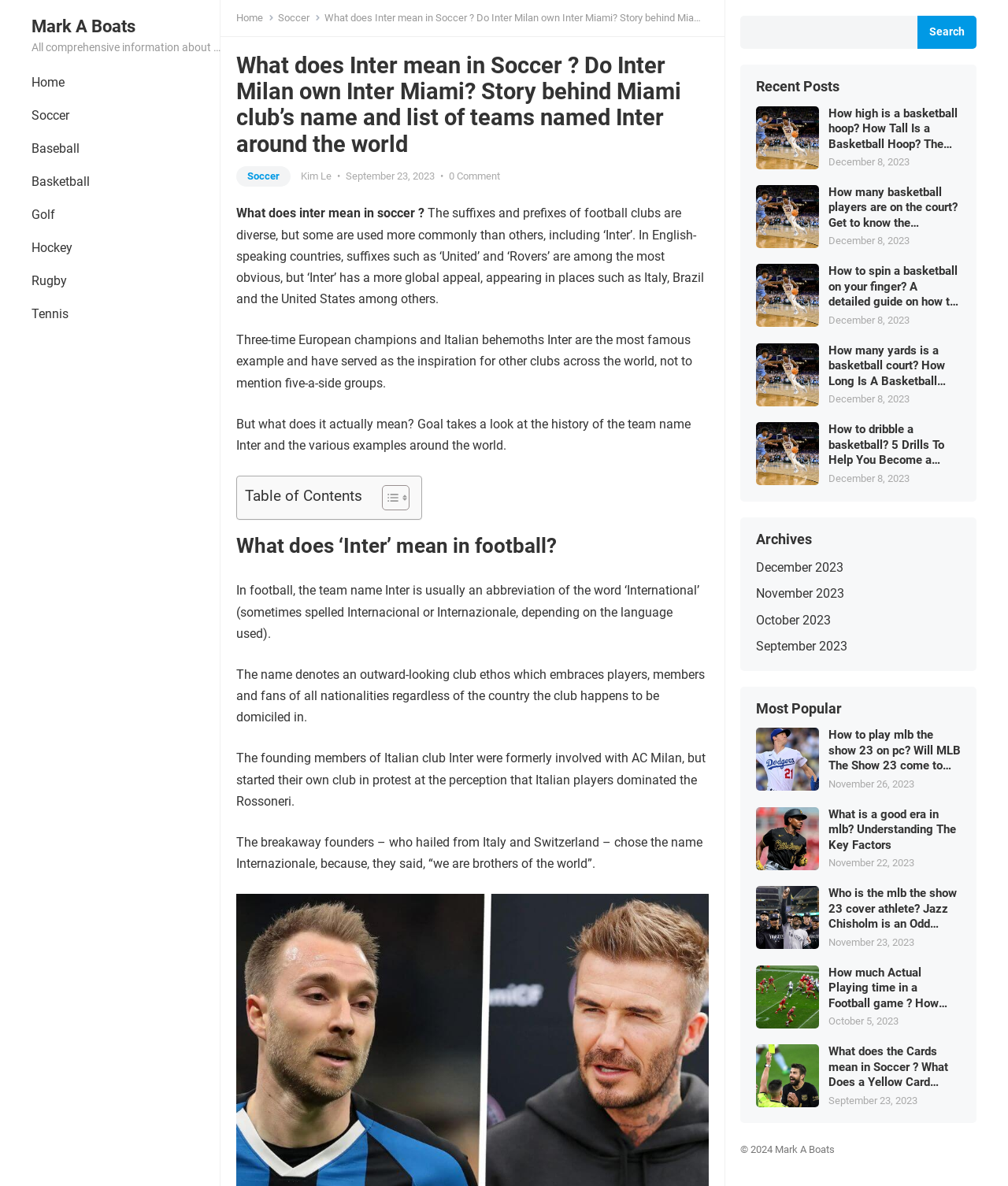Please find and provide the title of the webpage.

Mark A Boats